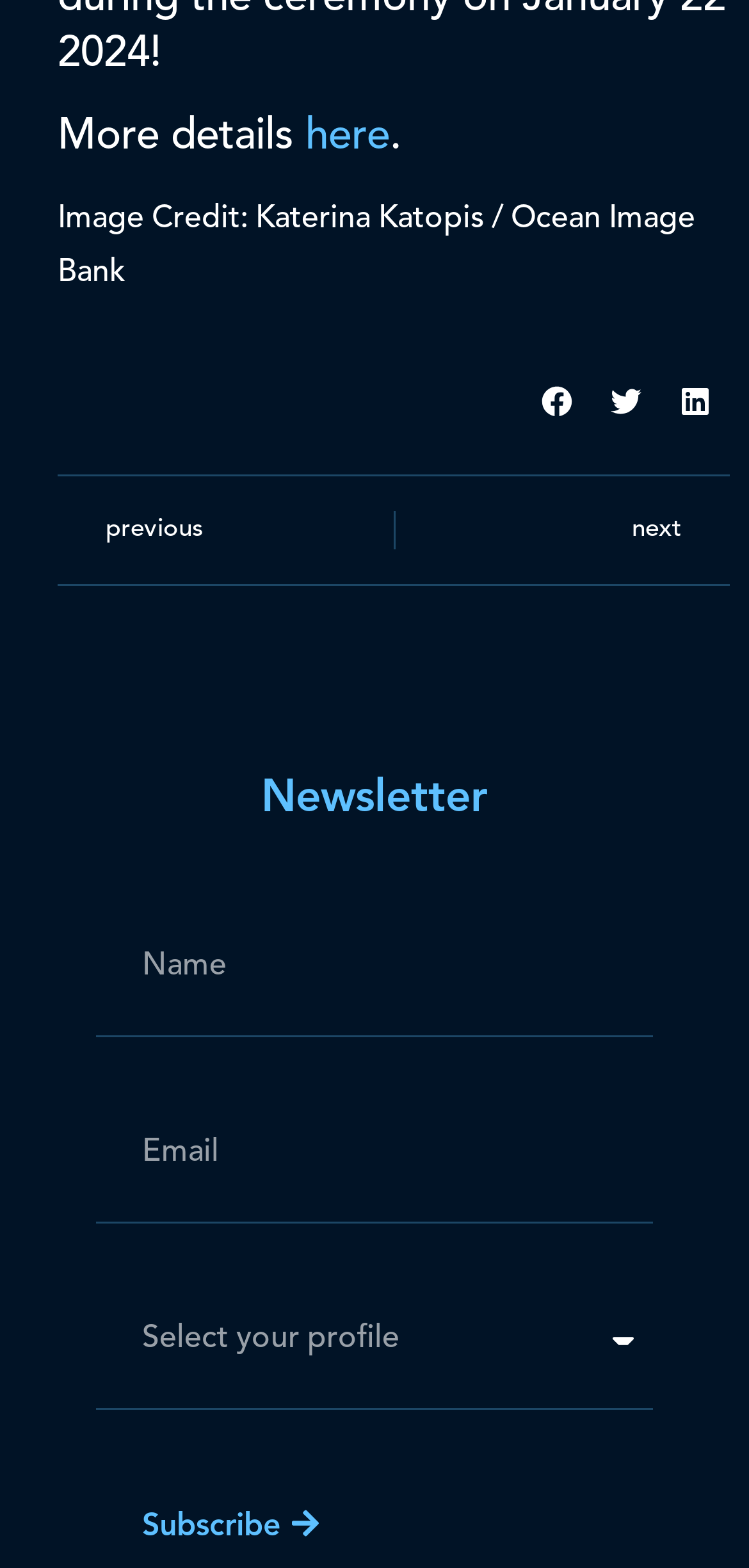Answer the question with a brief word or phrase:
Is the 'Email' textbox required?

Yes